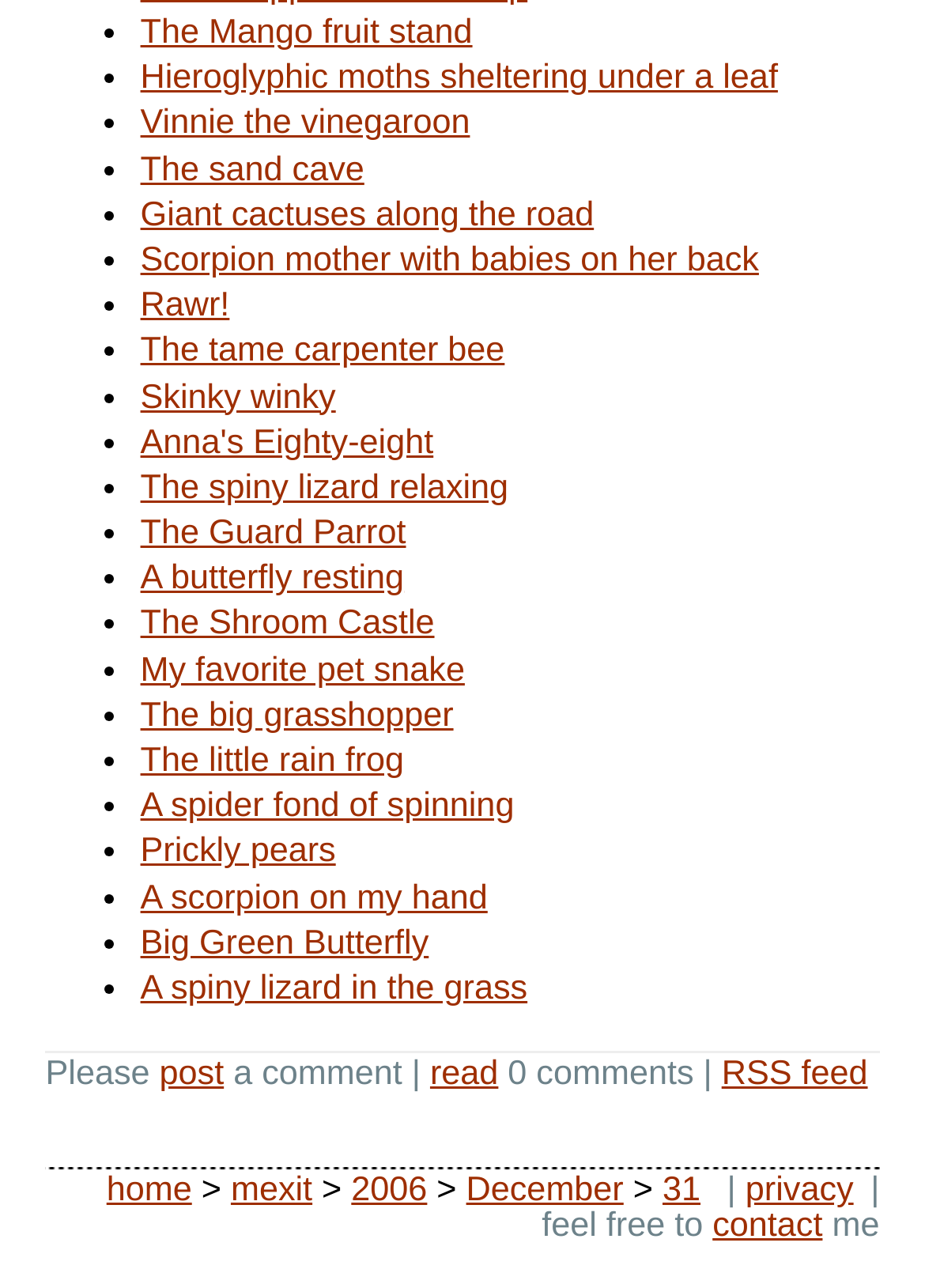Please provide a one-word or short phrase answer to the question:
What is the text of the first link on the webpage?

The Mango fruit stand